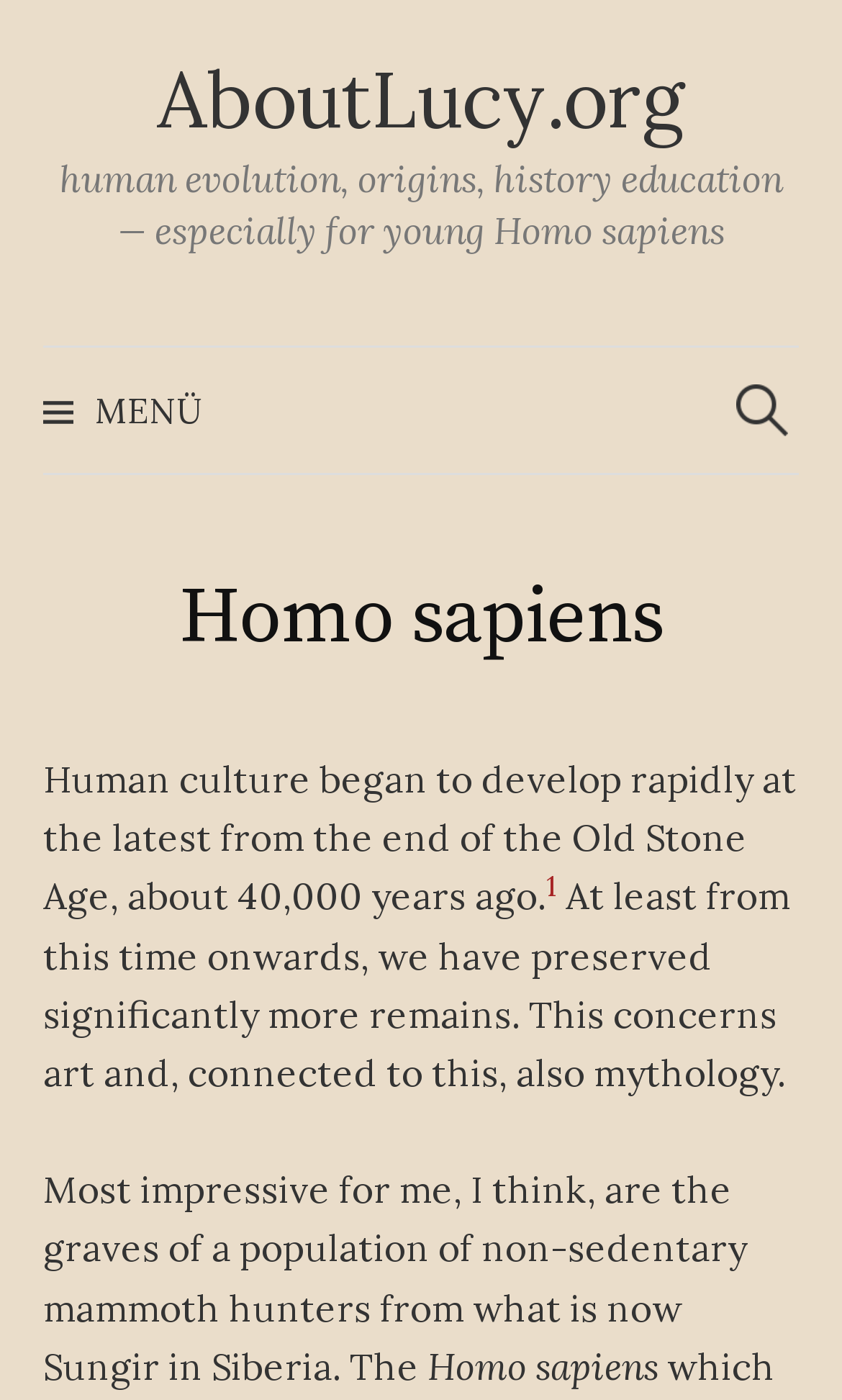What is the type of hunters mentioned in the text?
Analyze the screenshot and provide a detailed answer to the question.

The static text 'Most impressive for me, I think, are the graves of a population of non-sedentary mammoth hunters from what is now Sungir in Siberia.' mentions a specific type of hunters, which is mammoth hunters.